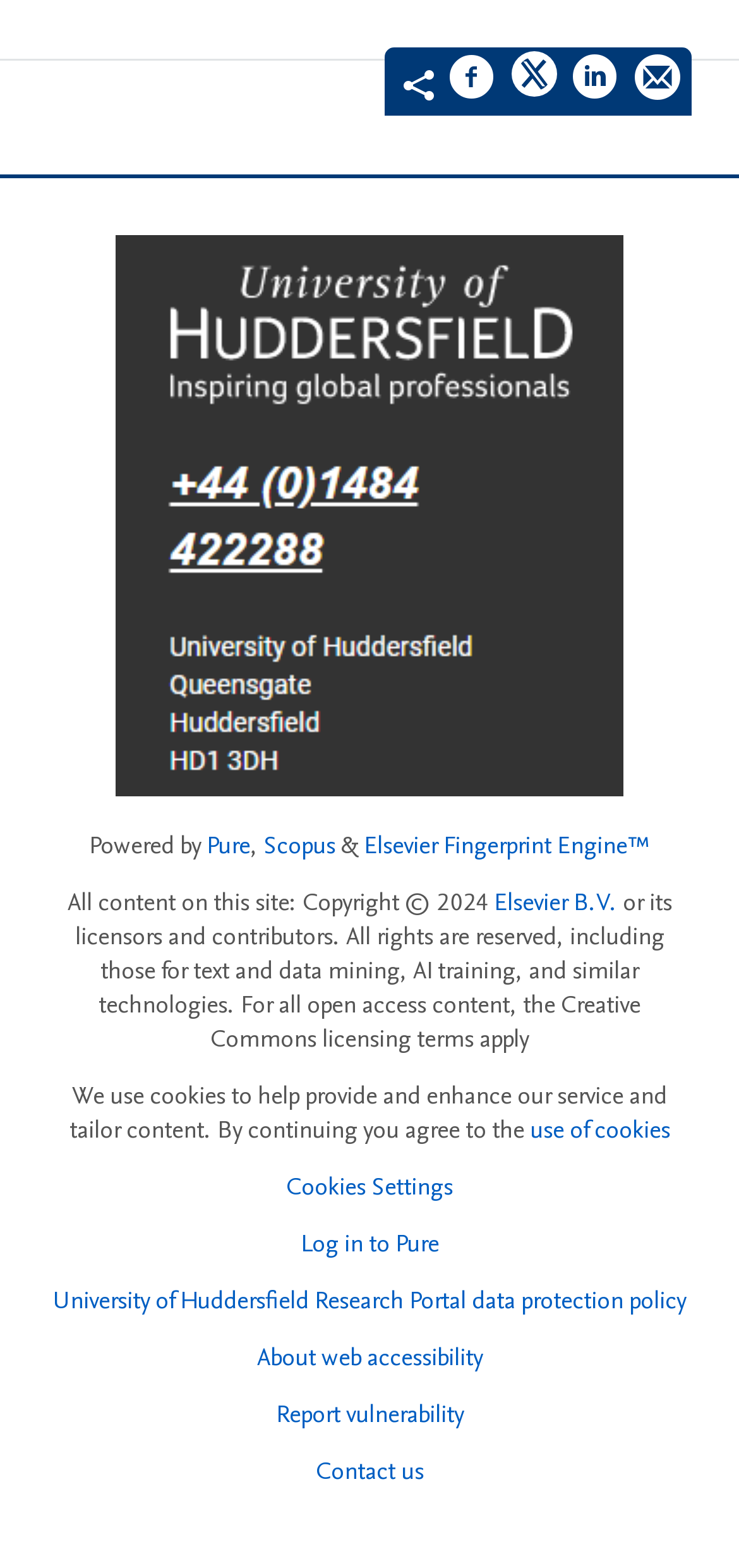What is the copyright year?
Answer the question with a thorough and detailed explanation.

I found a StaticText element with the content 'All content on this site: Copyright © 2024', which indicates that the copyright year is 2024.